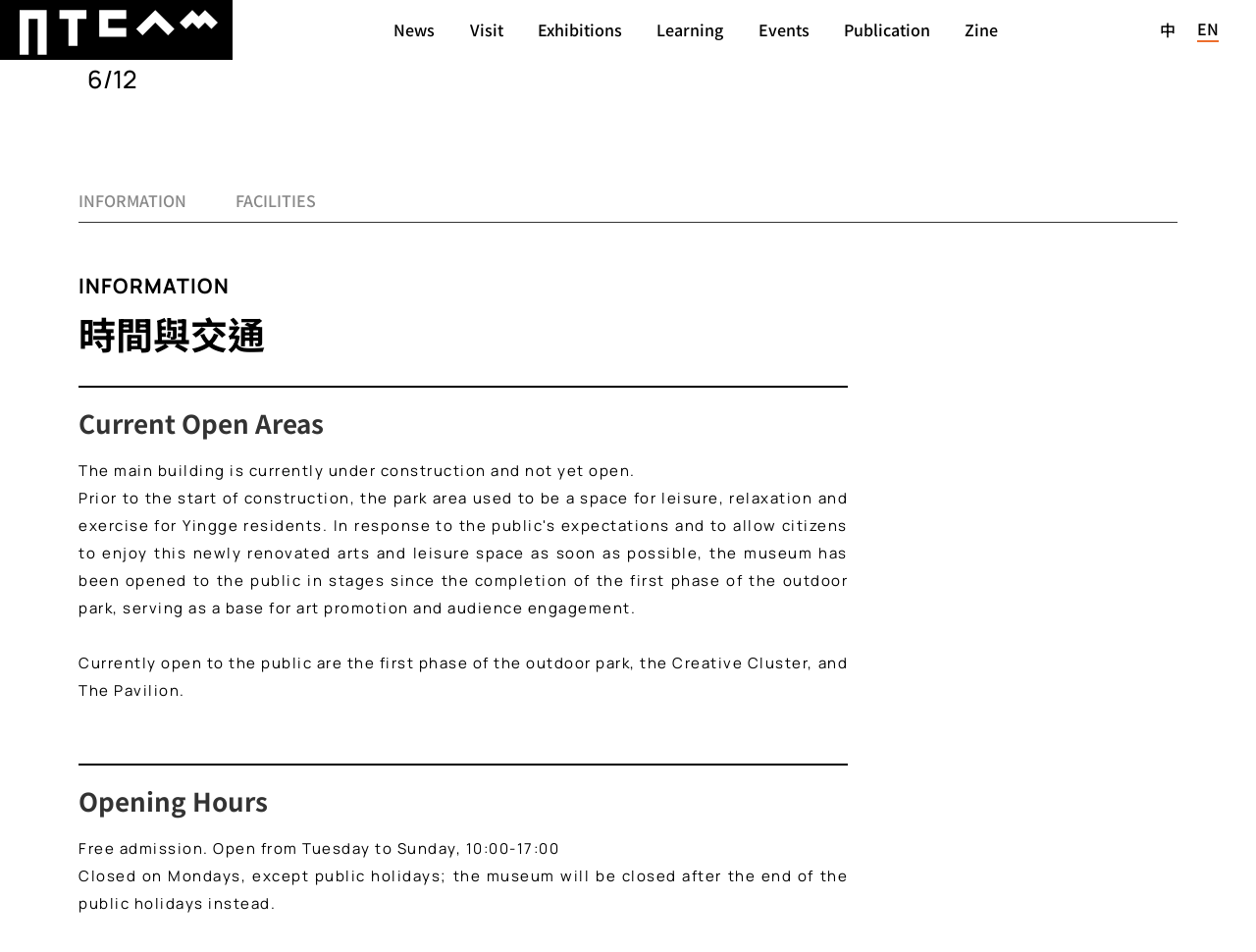What are the museum's operating hours?
Please provide a single word or phrase in response based on the screenshot.

10:00-17:00